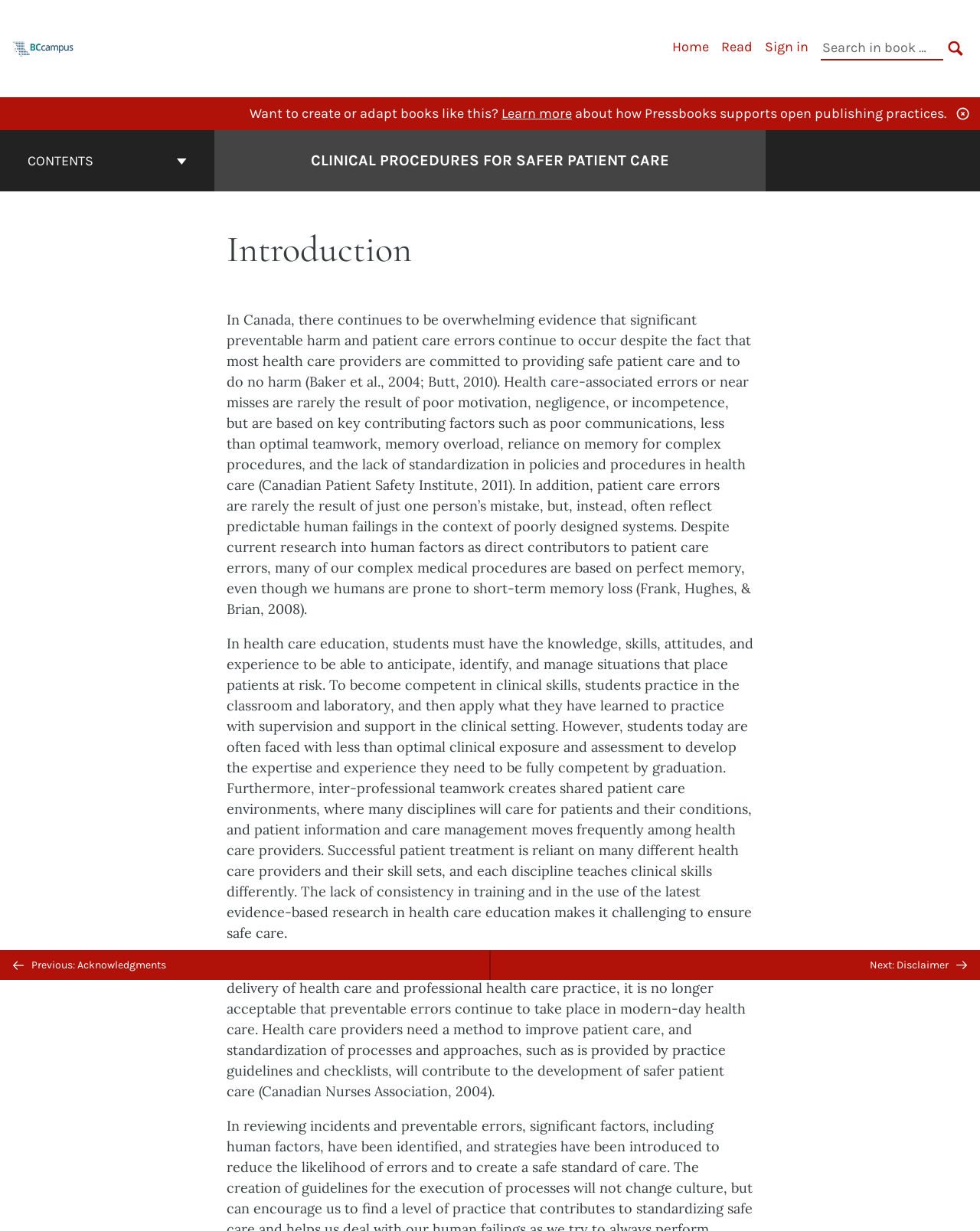Find and specify the bounding box coordinates that correspond to the clickable region for the instruction: "Search in book".

[0.838, 0.03, 0.962, 0.049]